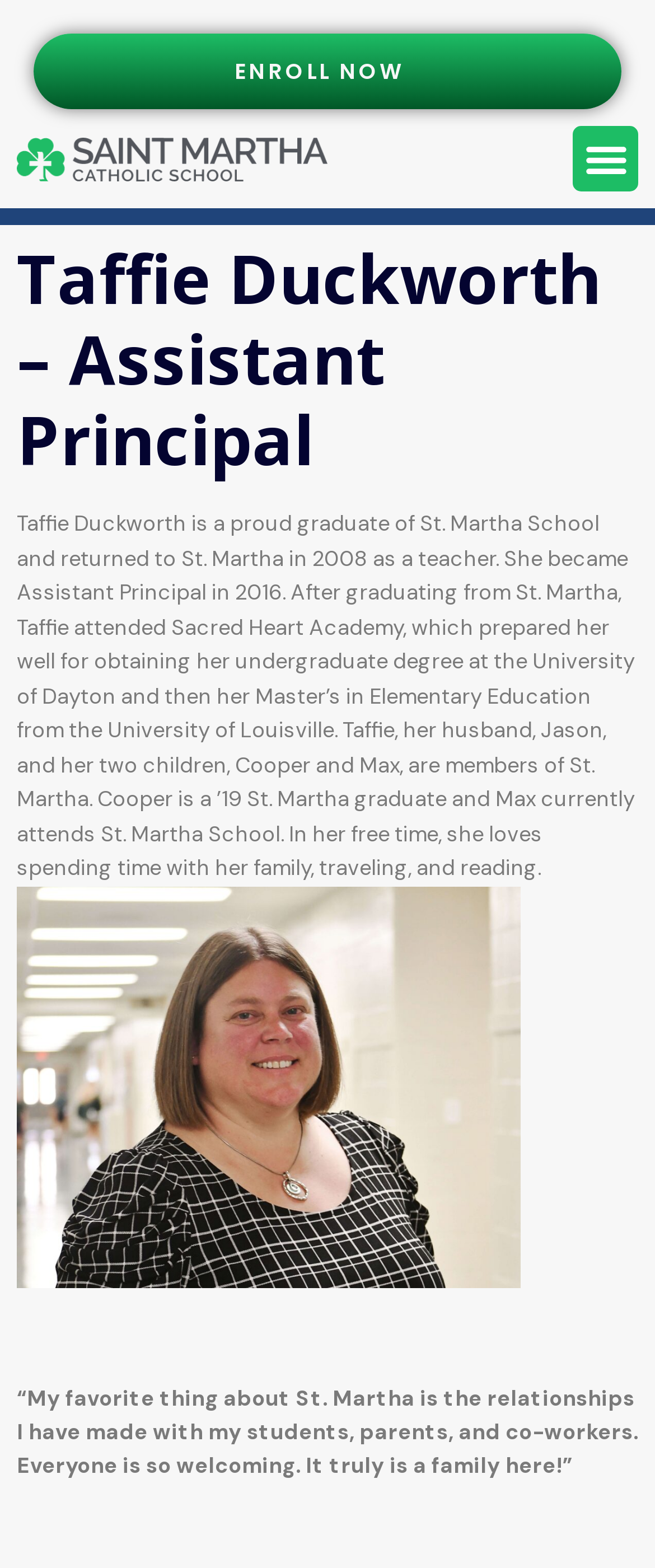What is the quote from Taffie Duckworth about St. Martha?
Based on the screenshot, answer the question with a single word or phrase.

My favorite thing about St. Martha is the relationships I have made with my students, parents, and co-workers.